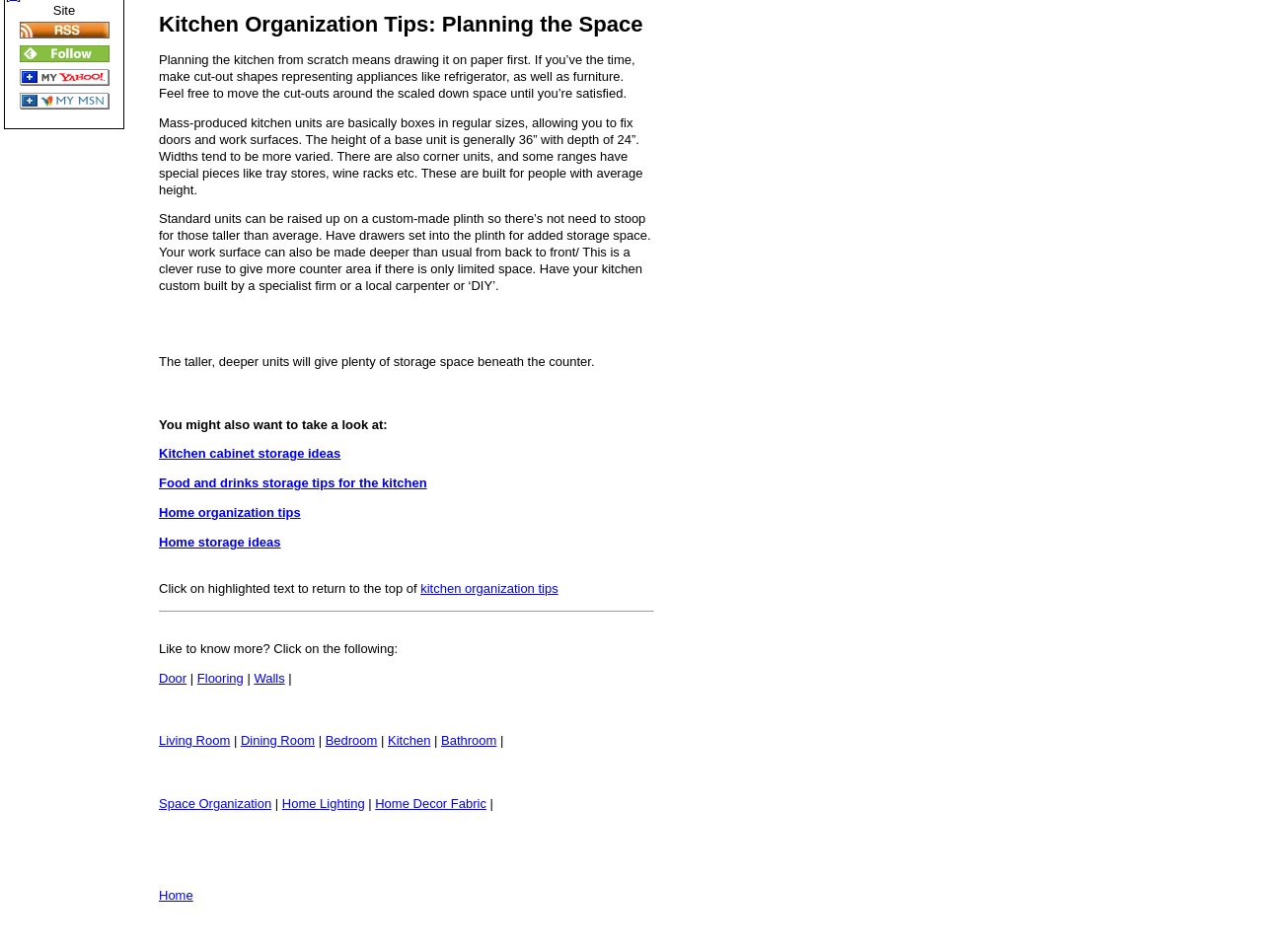From the screenshot, find the bounding box of the UI element matching this description: "Home organization tips". Supply the bounding box coordinates in the form [left, top, right, bottom], each a float between 0 and 1.

[0.126, 0.531, 0.238, 0.546]